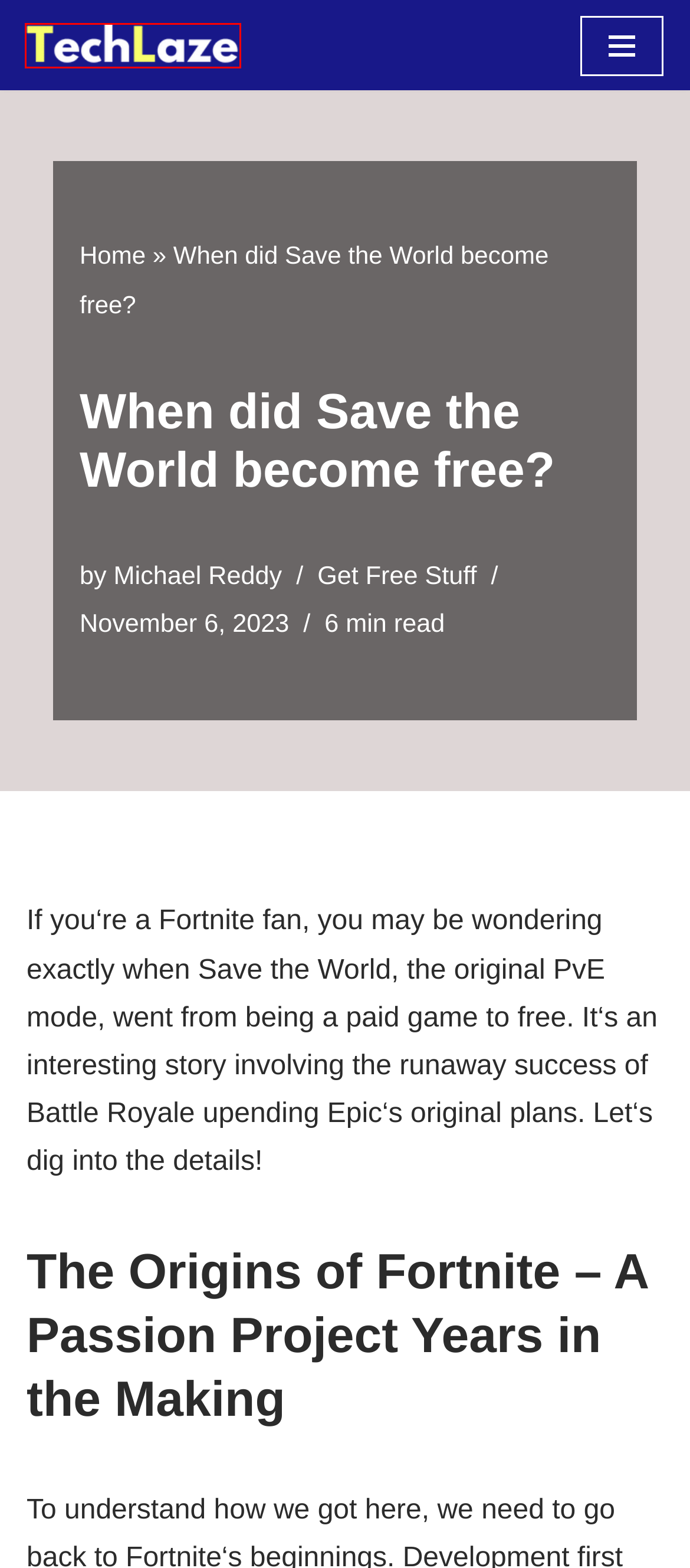You are given a screenshot of a webpage within which there is a red rectangle bounding box. Please choose the best webpage description that matches the new webpage after clicking the selected element in the bounding box. Here are the options:
A. TechLaze - Latest Tips, Tricks & Tutorial About Technology
B. Will Windows 11 Stop Being Free? - TechLaze
C. Get Free Stuff Archives - TechLaze
D. Will you still have free Nitro if you cancel? - TechLaze
E. 3 Best Columbus VPN (Get A Columbus IP Address) in 2023 - TechLaze
F. How Many People Listen to Joe Rogan’s Podcast in 2023? - TechLaze
G. 8 Key Email Hacking Statistics You Need to Know in 2023 - TechLaze
H. Michael Reddy, Author at TechLaze

A